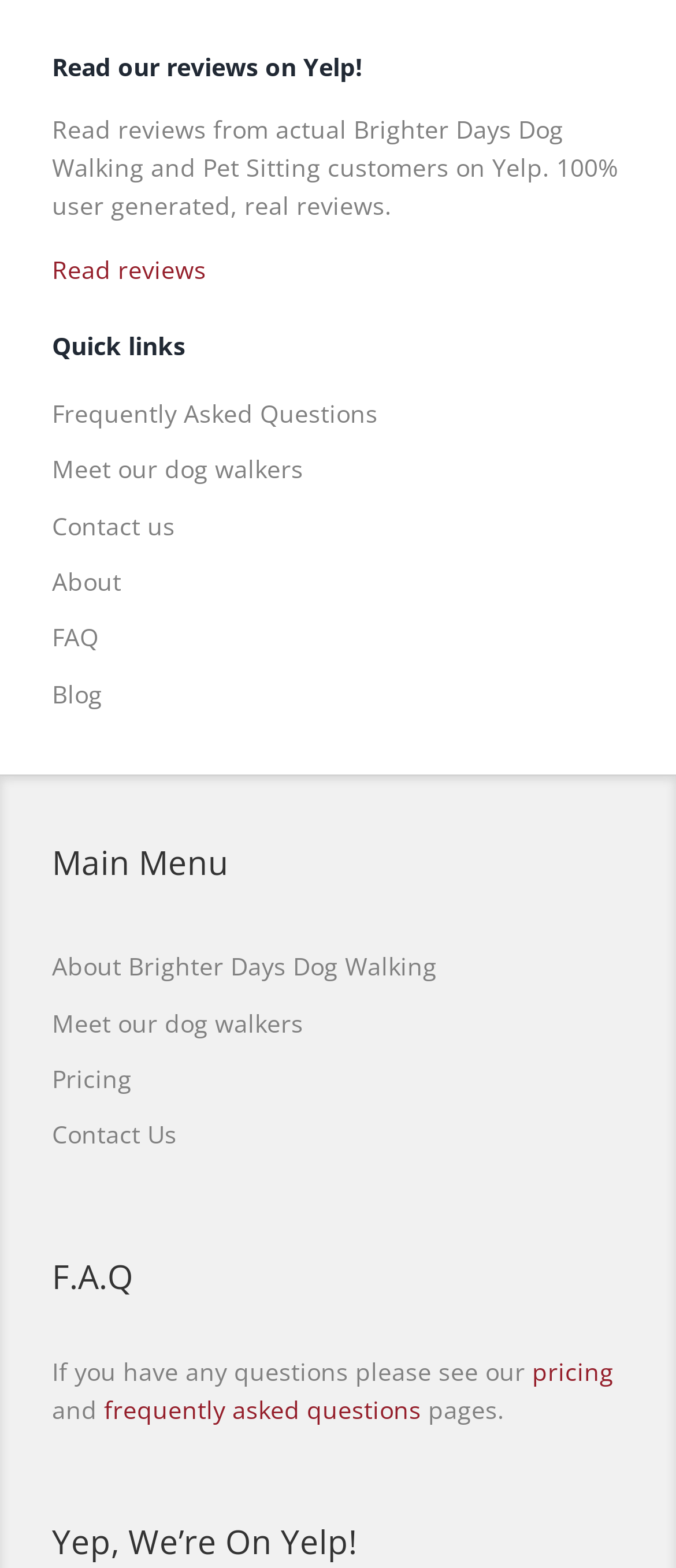What are the quick links provided on the webpage?
Give a comprehensive and detailed explanation for the question.

The webpage has a heading 'Quick links' followed by links to 'Frequently Asked Questions', 'Meet our dog walkers', 'Contact us', 'About', and 'Blog', which are the quick links provided on the webpage.